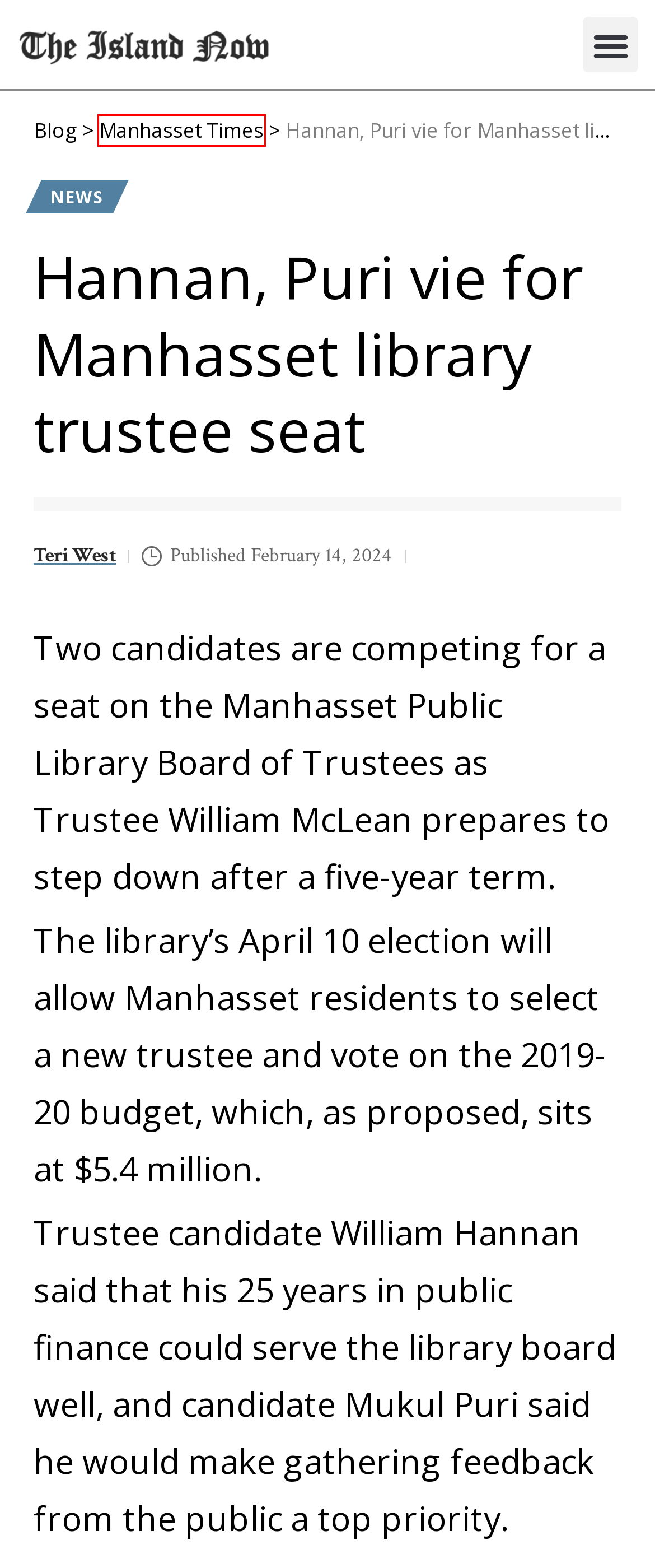Analyze the screenshot of a webpage with a red bounding box and select the webpage description that most accurately describes the new page resulting from clicking the element inside the red box. Here are the candidates:
A. Blog - The Island Now
B. New Hyde Park Cub Scouts bring cheer to veterans - The Island Now
C. Best USA Online Casinos For Real Money In 2024
D. Manhasset Public Library Archives - The Island Now
E. Best Pre-Workout For Men In 2023: Top 4 Supplements That Work!
F. News - The Island Now
G. Manhasset Times Archives - The Island Now
H. Best Weight Loss Pills in 2023

G